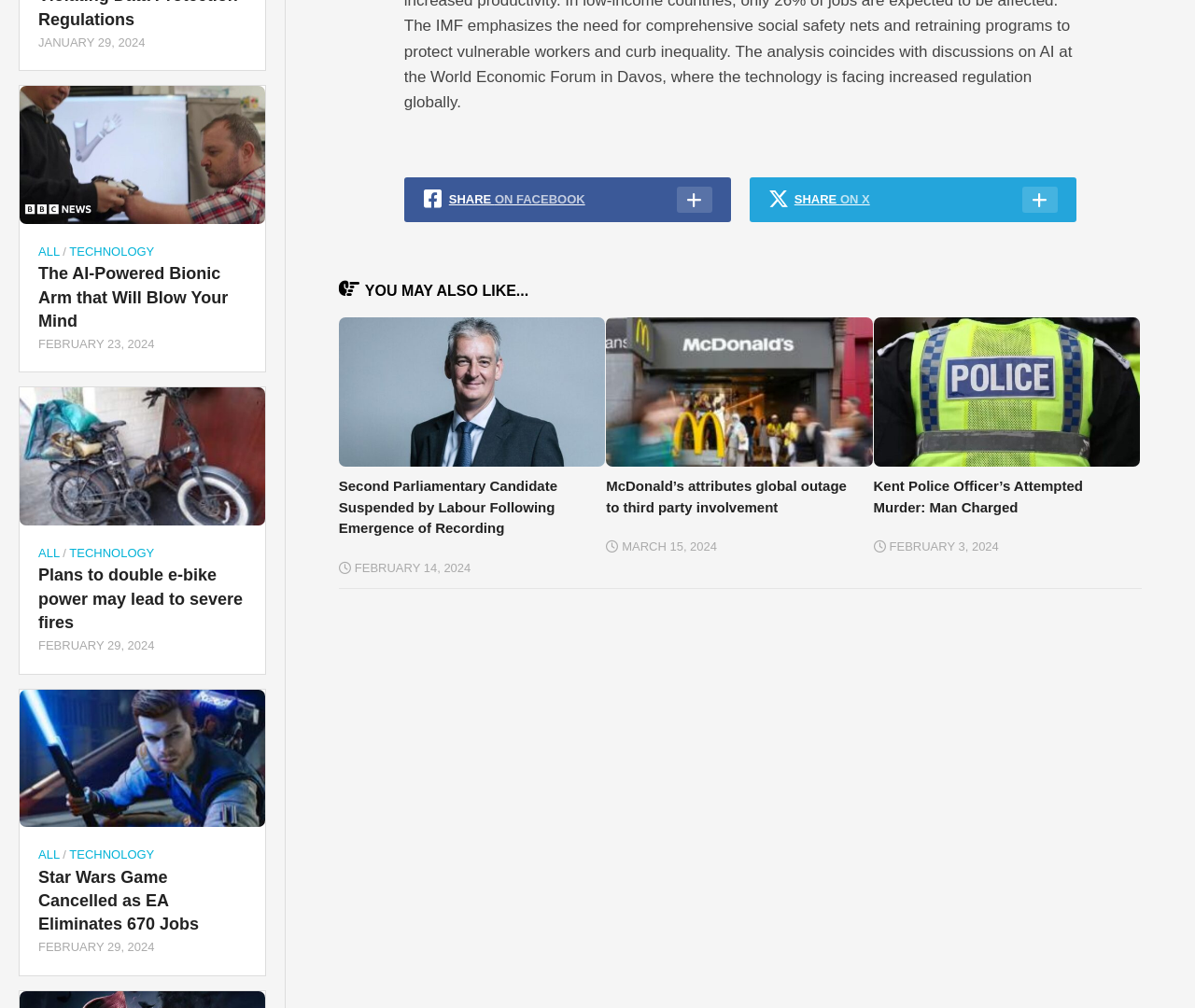Predict the bounding box coordinates of the UI element that matches this description: "Share on Facebook". The coordinates should be in the format [left, top, right, bottom] with each value between 0 and 1.

[0.338, 0.176, 0.612, 0.221]